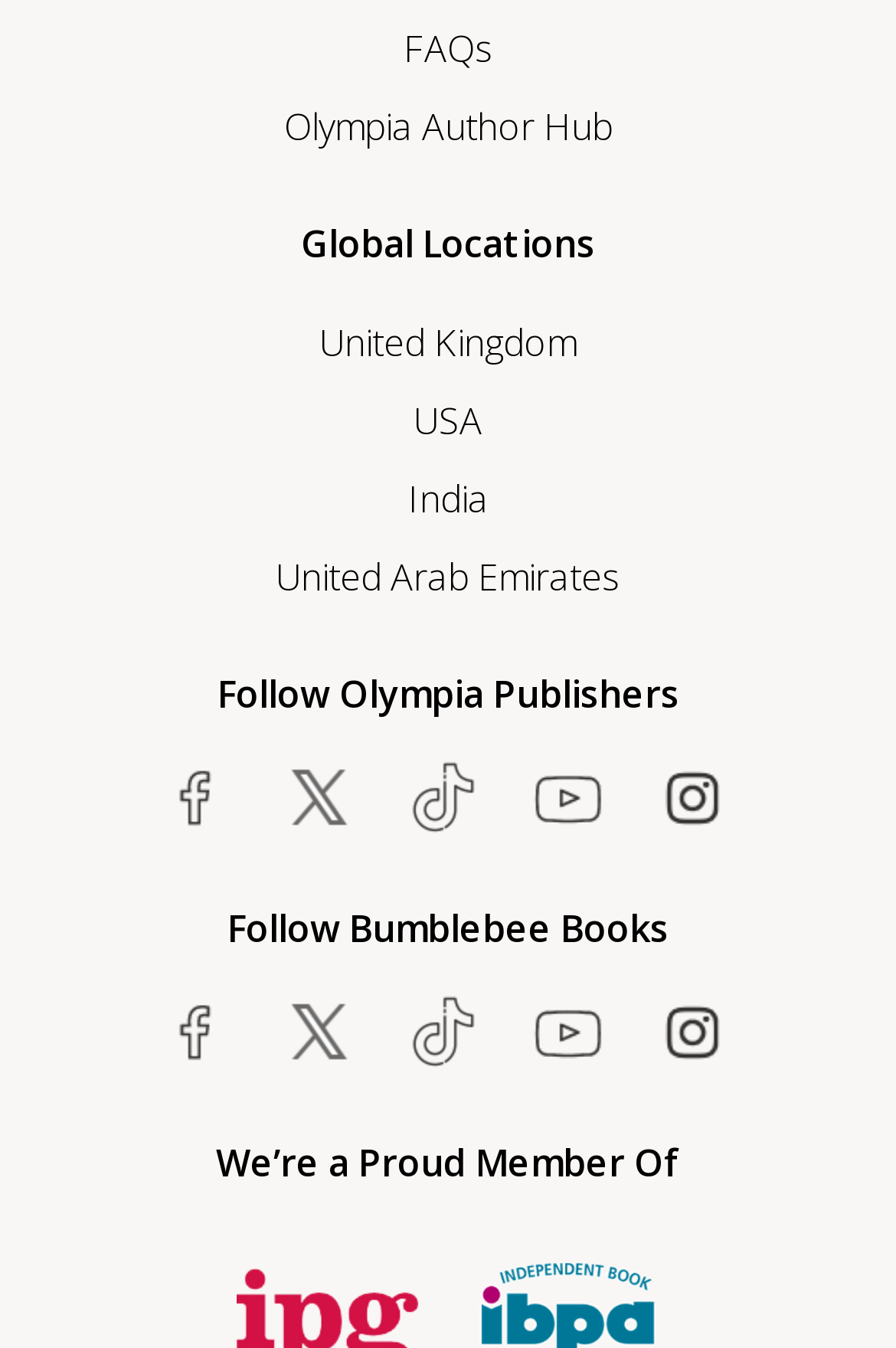Determine the bounding box coordinates of the target area to click to execute the following instruction: "Follow on TikTok."

[0.436, 0.738, 0.554, 0.793]